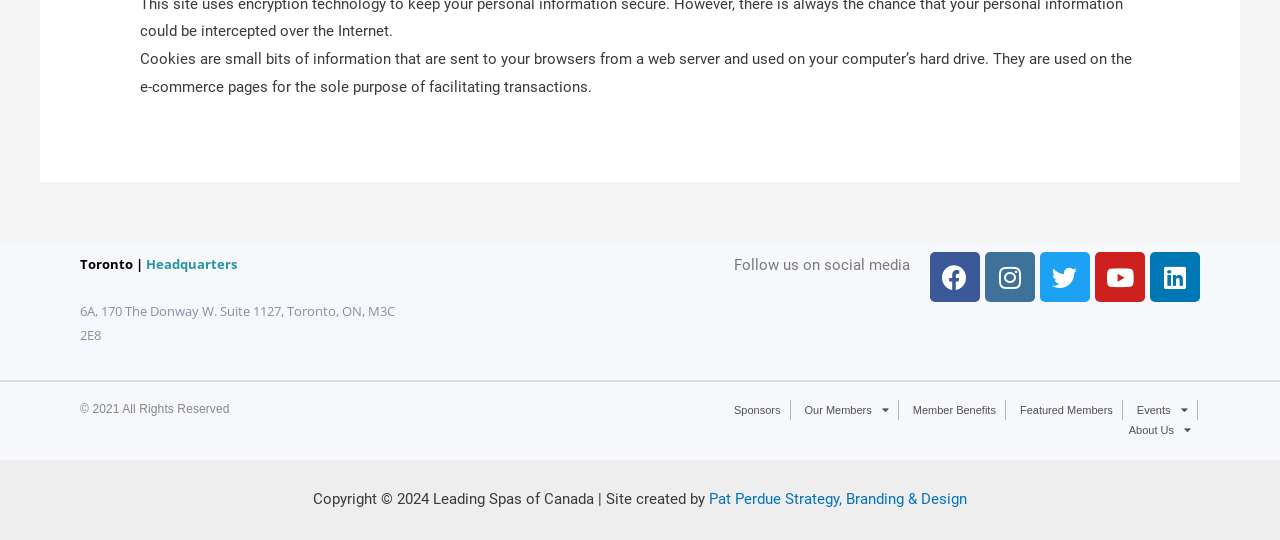Please locate the bounding box coordinates of the element that needs to be clicked to achieve the following instruction: "Follow us on Facebook". The coordinates should be four float numbers between 0 and 1, i.e., [left, top, right, bottom].

[0.727, 0.467, 0.766, 0.559]